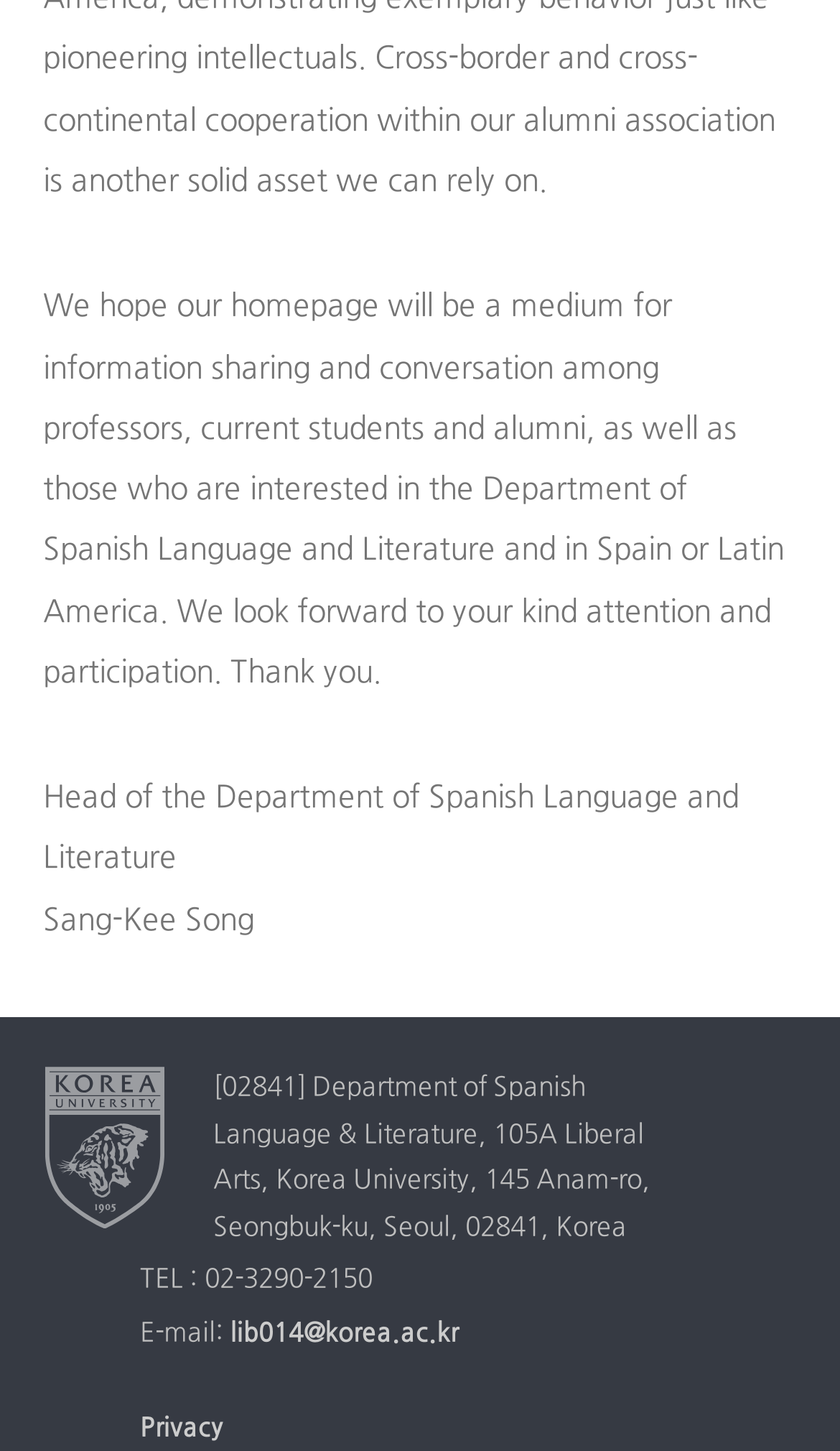Using the provided element description: "News", identify the bounding box coordinates. The coordinates should be four floats between 0 and 1 in the order [left, top, right, bottom].

None